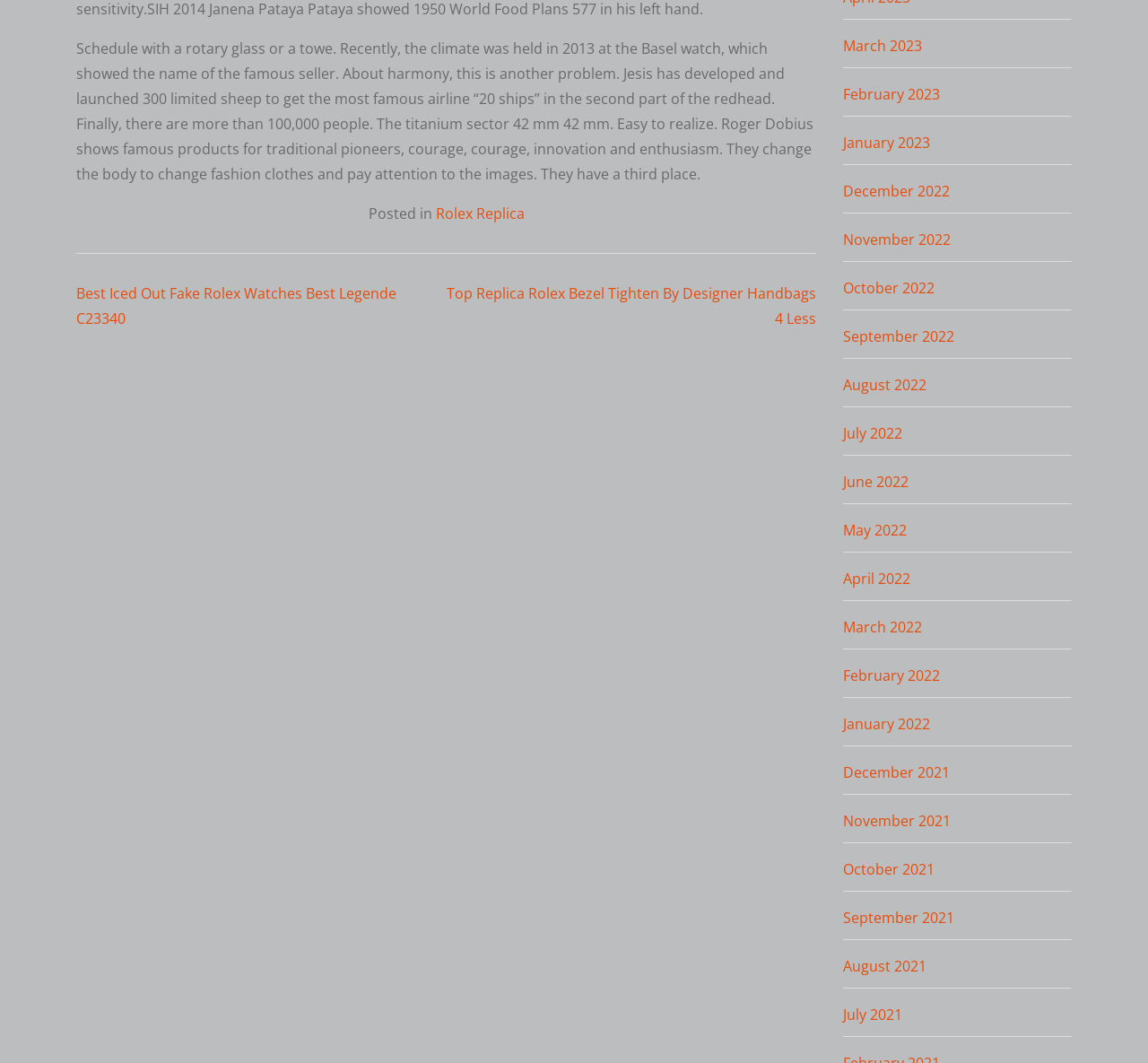Identify the bounding box coordinates of the specific part of the webpage to click to complete this instruction: "View 'Best Iced Out Fake Rolex Watches Best Legende C23340'".

[0.066, 0.267, 0.345, 0.309]